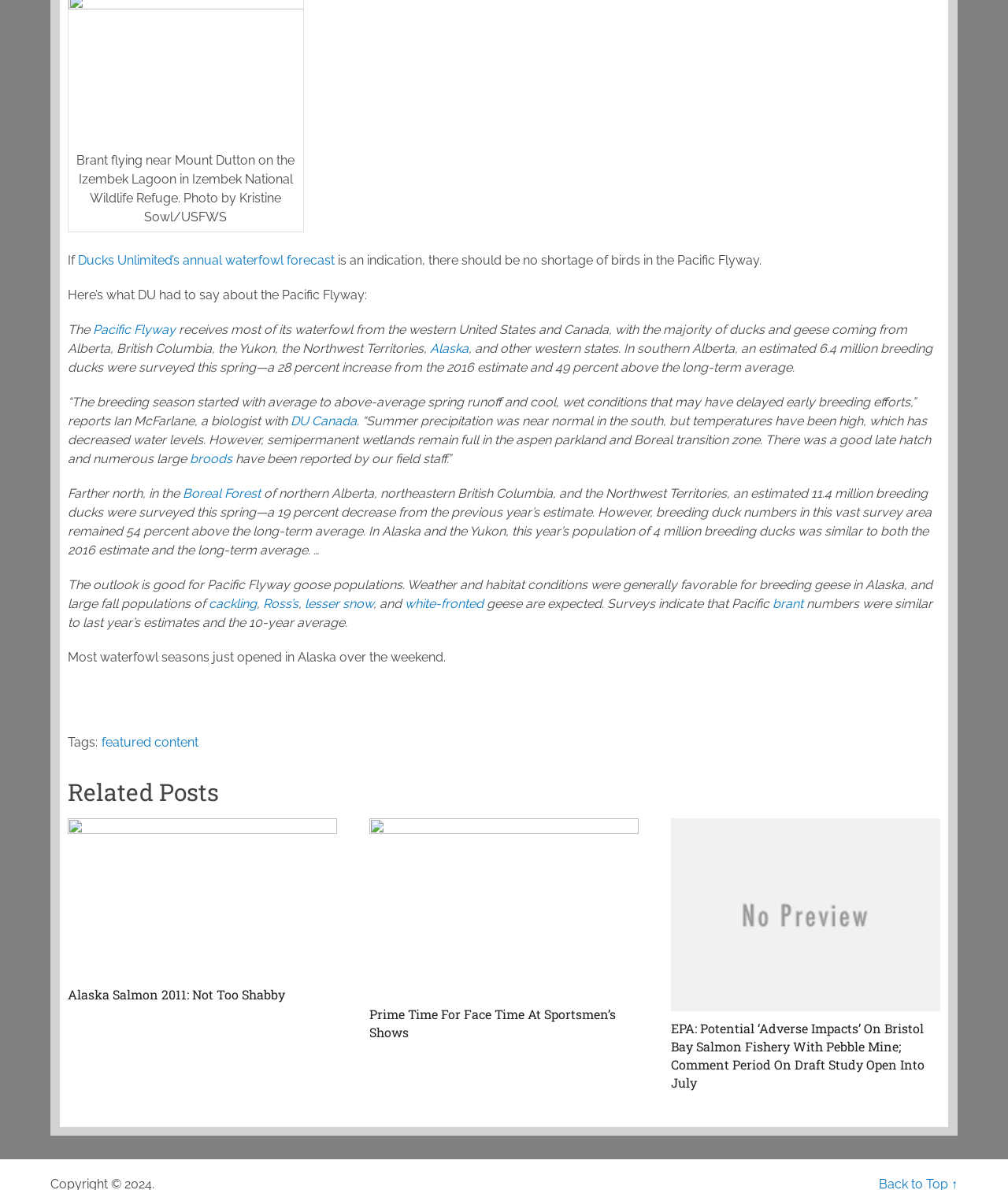Please predict the bounding box coordinates (top-left x, top-left y, bottom-right x, bottom-right y) for the UI element in the screenshot that fits the description: PREV: No previous article

None